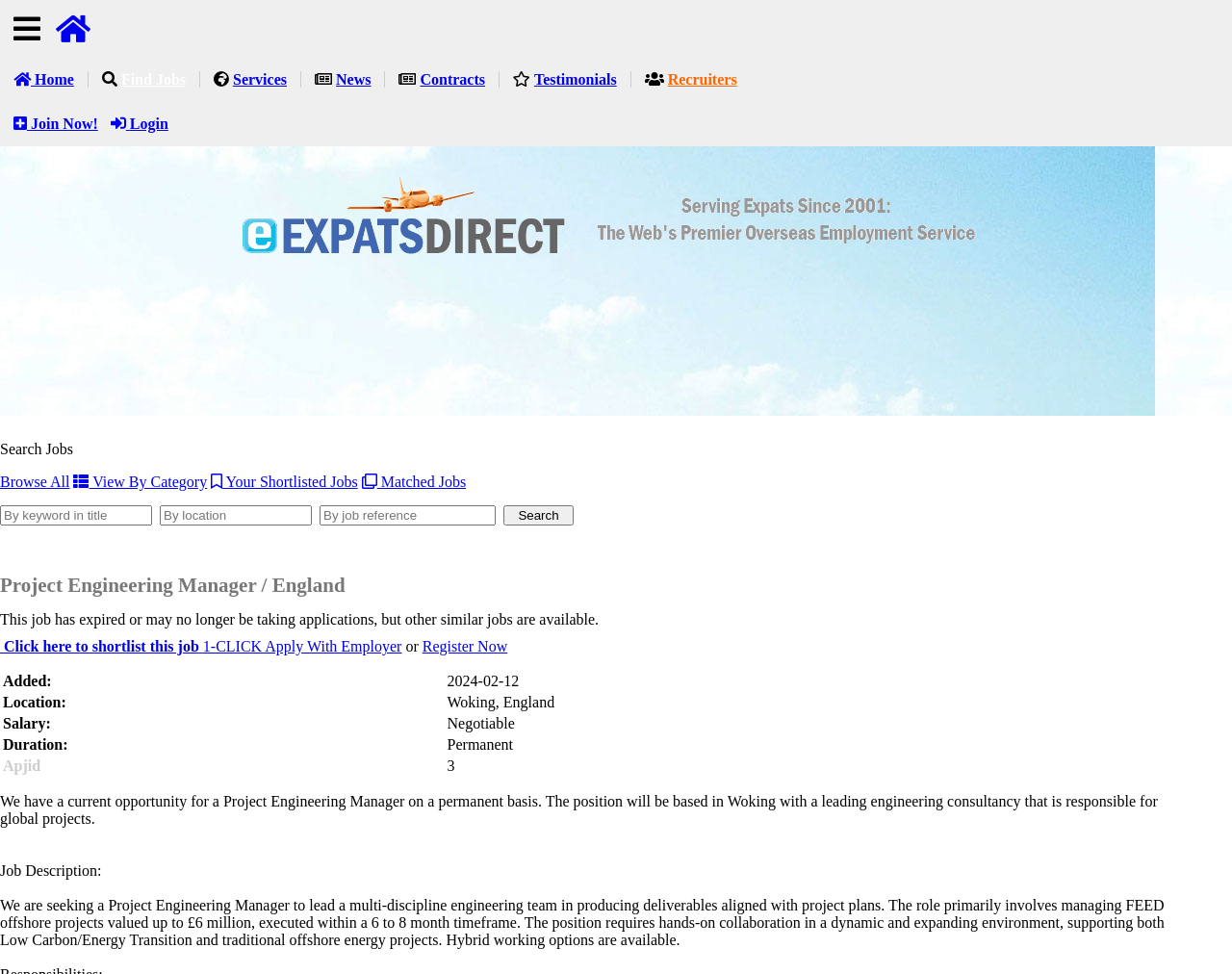Identify the bounding box coordinates for the UI element mentioned here: "name="keyword" placeholder="By keyword in title"". Provide the coordinates as four float values between 0 and 1, i.e., [left, top, right, bottom].

[0.0, 0.519, 0.123, 0.54]